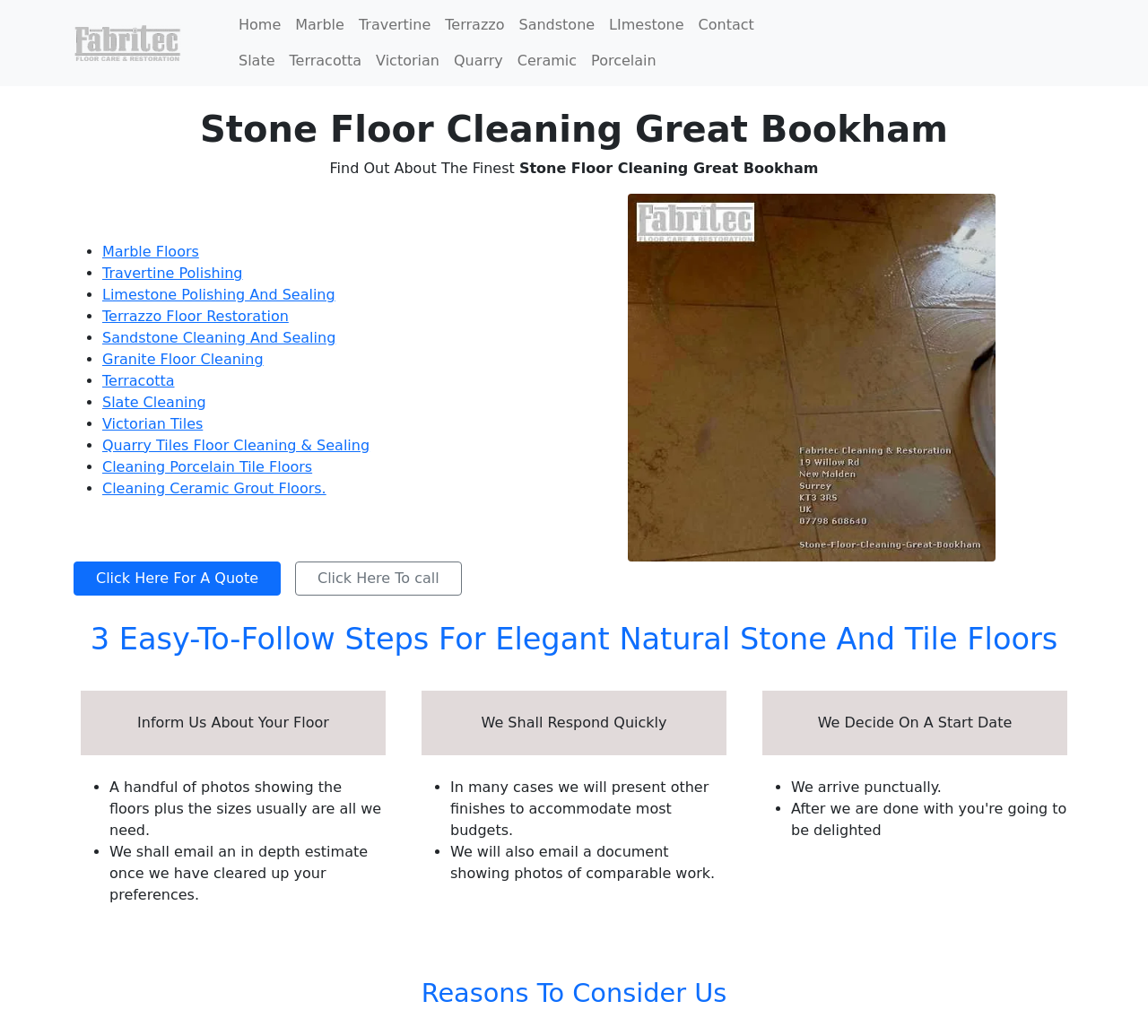Please indicate the bounding box coordinates of the element's region to be clicked to achieve the instruction: "Click the 'Contact' link". Provide the coordinates as four float numbers between 0 and 1, i.e., [left, top, right, bottom].

[0.602, 0.007, 0.663, 0.042]